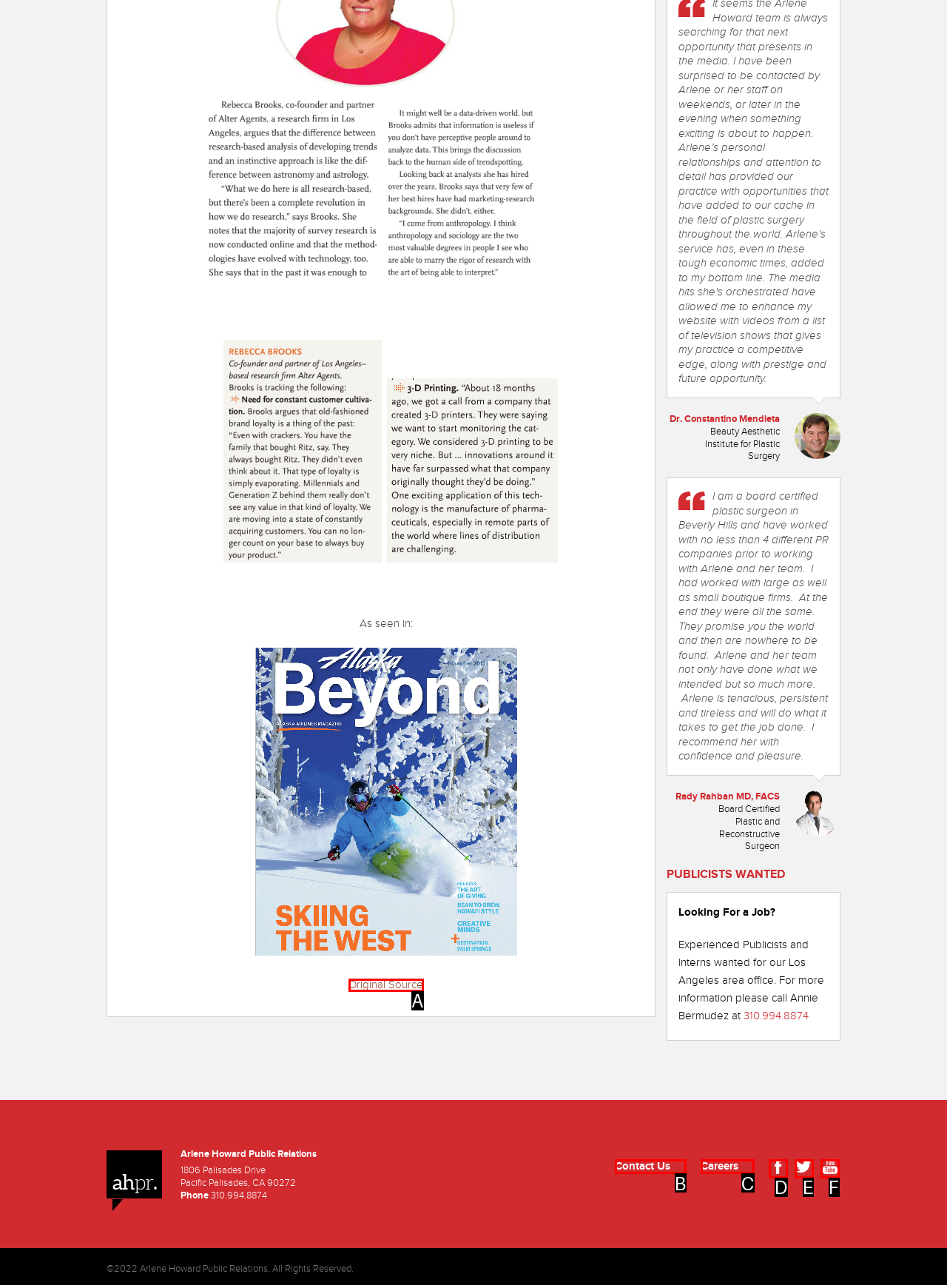Which option aligns with the description: Original Source? Respond by selecting the correct letter.

A